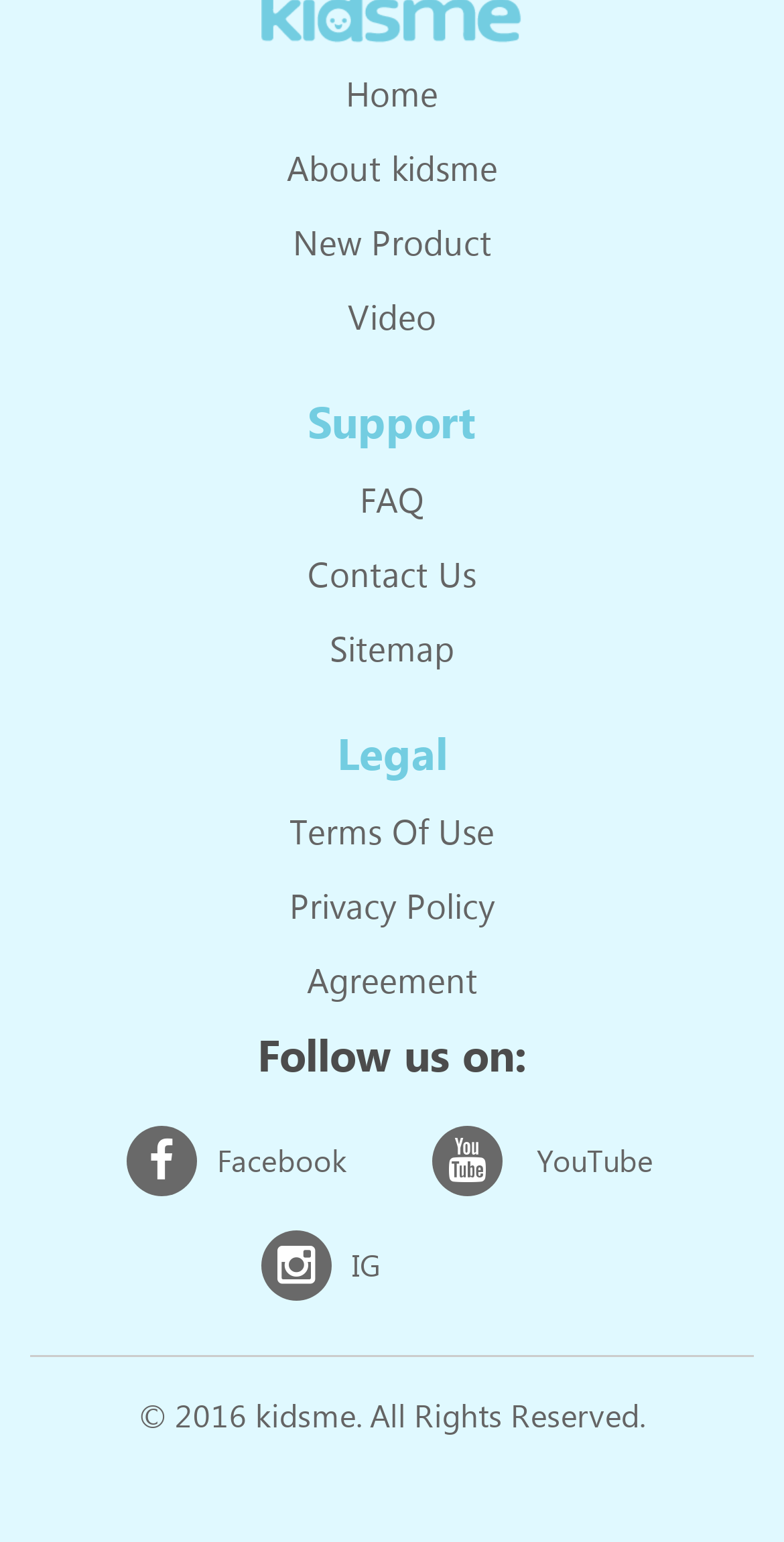Please indicate the bounding box coordinates of the element's region to be clicked to achieve the instruction: "learn about kidsme". Provide the coordinates as four float numbers between 0 and 1, i.e., [left, top, right, bottom].

[0.365, 0.097, 0.635, 0.125]